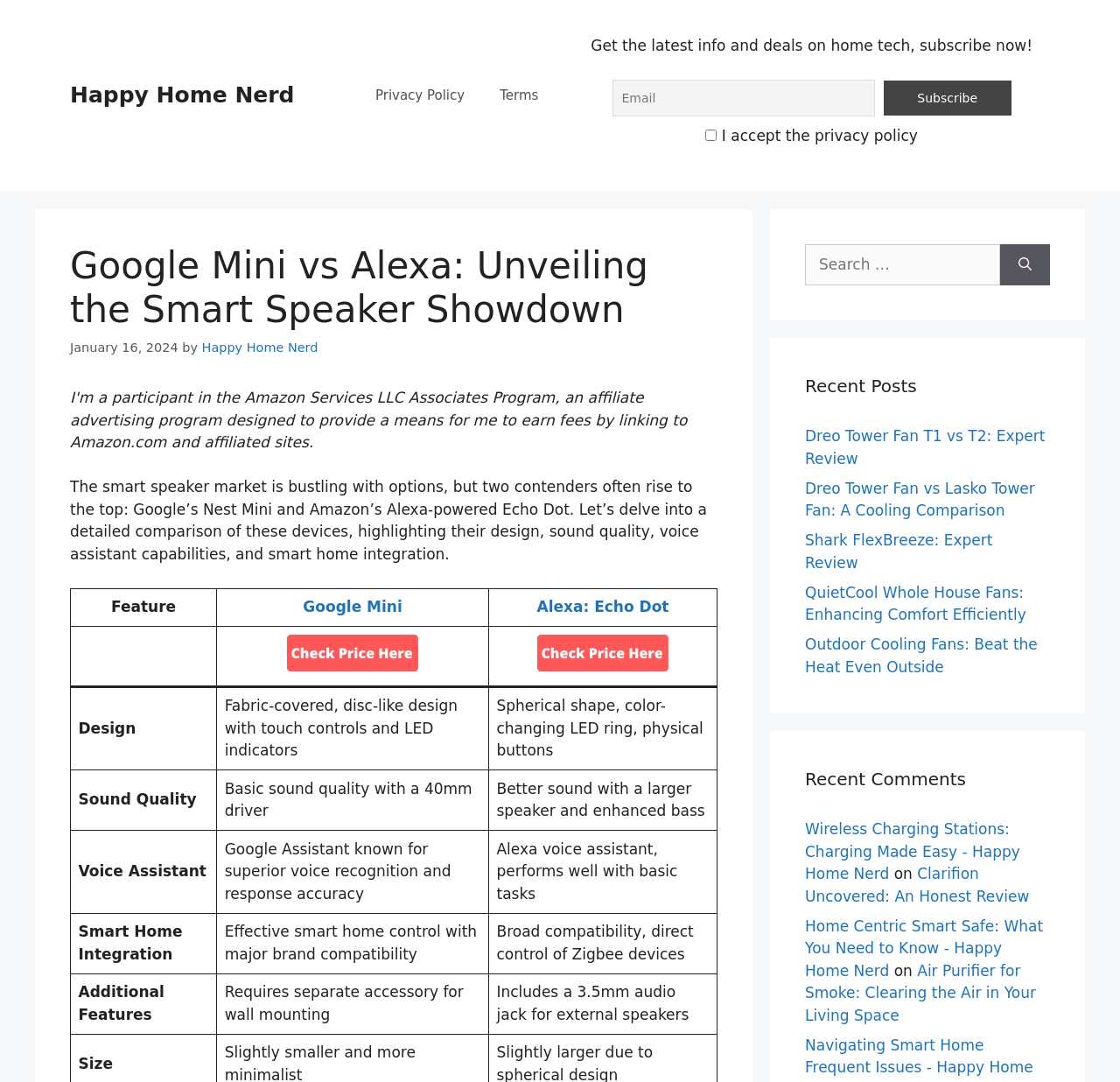Please identify the bounding box coordinates of the clickable area that will allow you to execute the instruction: "Check the recent posts".

[0.719, 0.345, 0.938, 0.369]